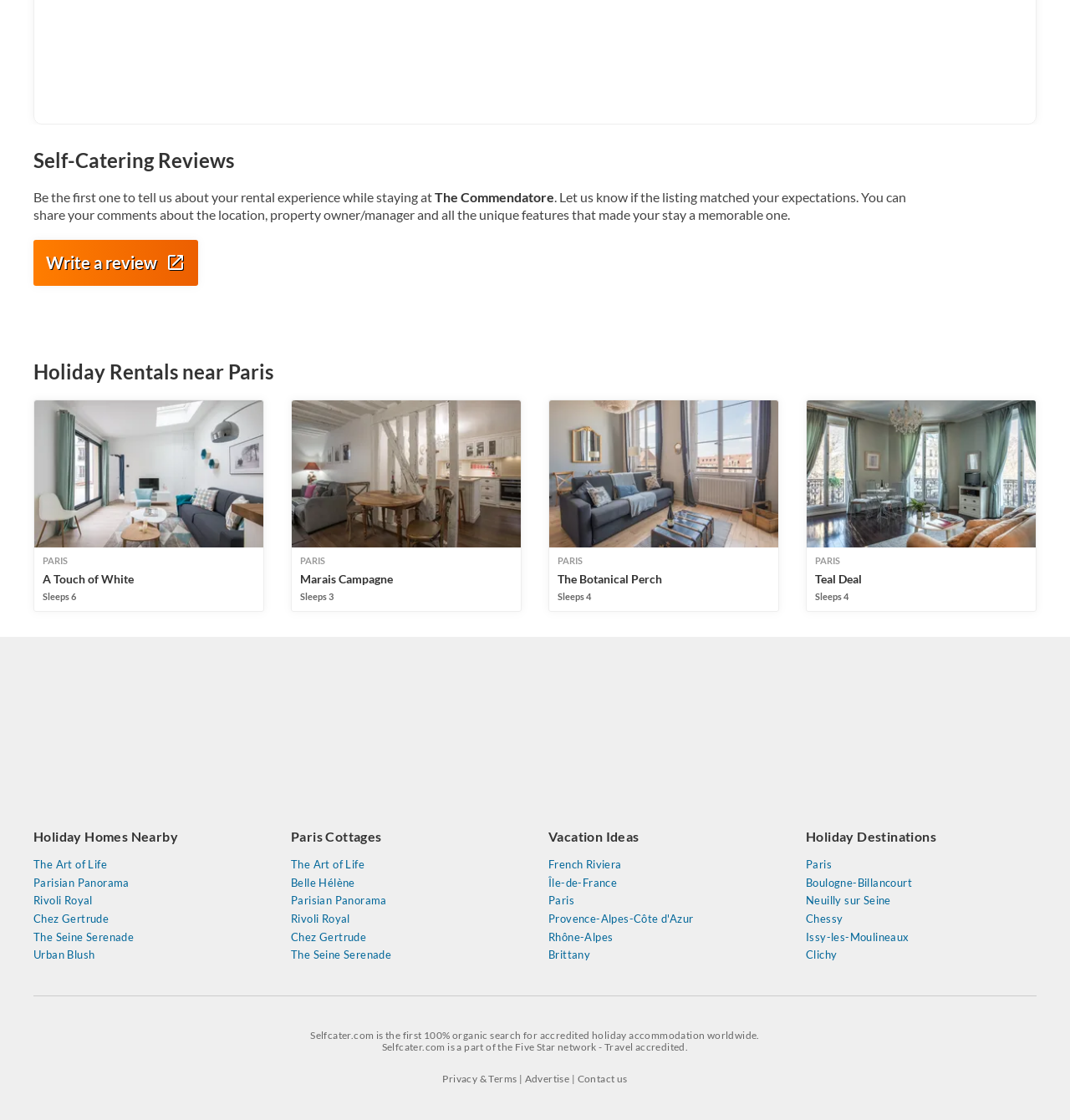Determine the bounding box for the described HTML element: "Clichy". Ensure the coordinates are four float numbers between 0 and 1 in the format [left, top, right, bottom].

[0.753, 0.847, 0.969, 0.859]